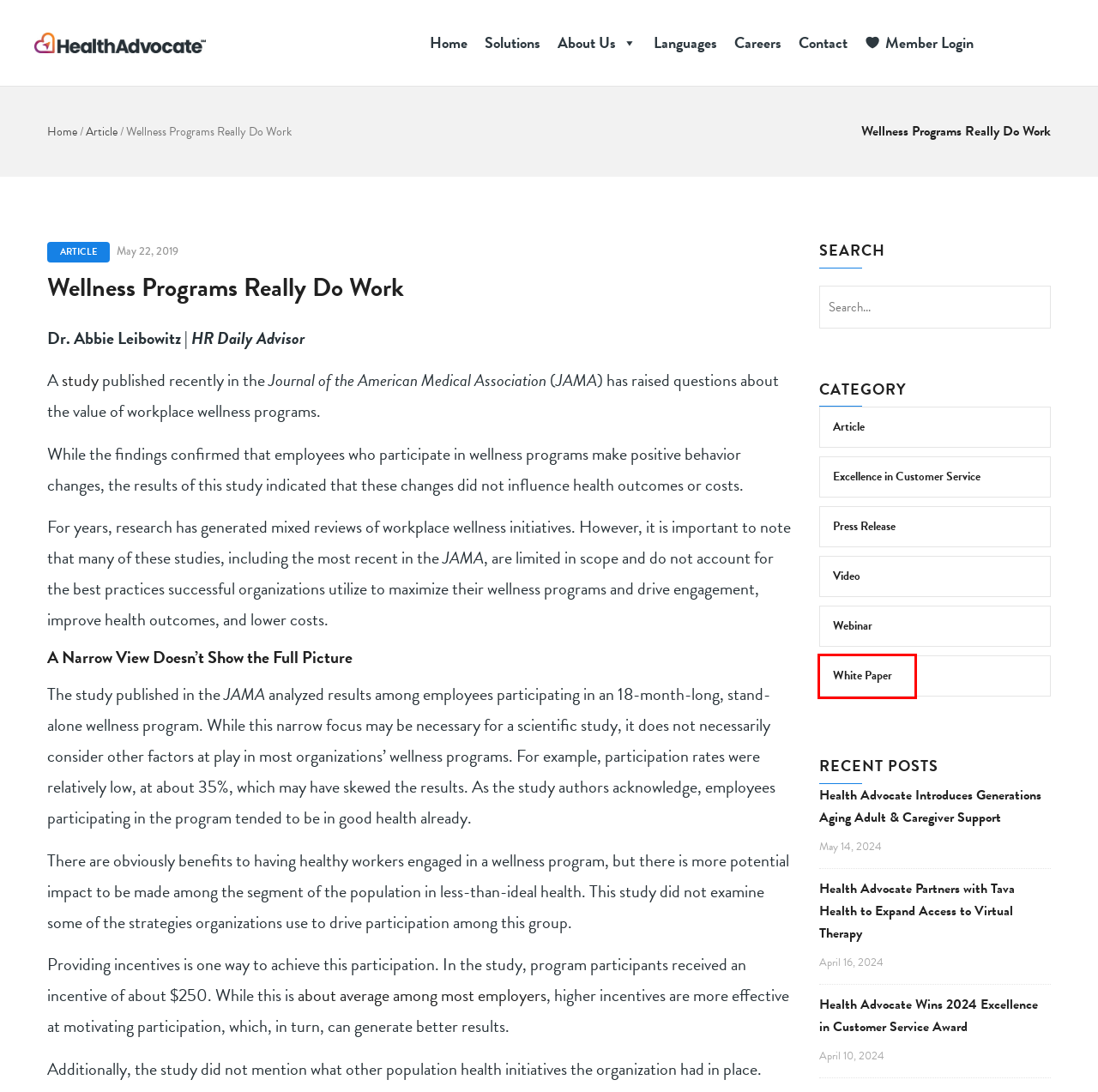Check out the screenshot of a webpage with a red rectangle bounding box. Select the best fitting webpage description that aligns with the new webpage after clicking the element inside the bounding box. Here are the candidates:
A. Article Archives | Health Advocate
B. Contact | Health Advocate
C. Summary of Findings - 9240 | KFF
D. Health Advocate | Languages | Health Advocate
E. Video Archives | Health Advocate
F. Health Advocate | Caring for you in all ways. Always.
G. White Paper Archives | Health Advocate
H. Webinar Archives | Health Advocate

G